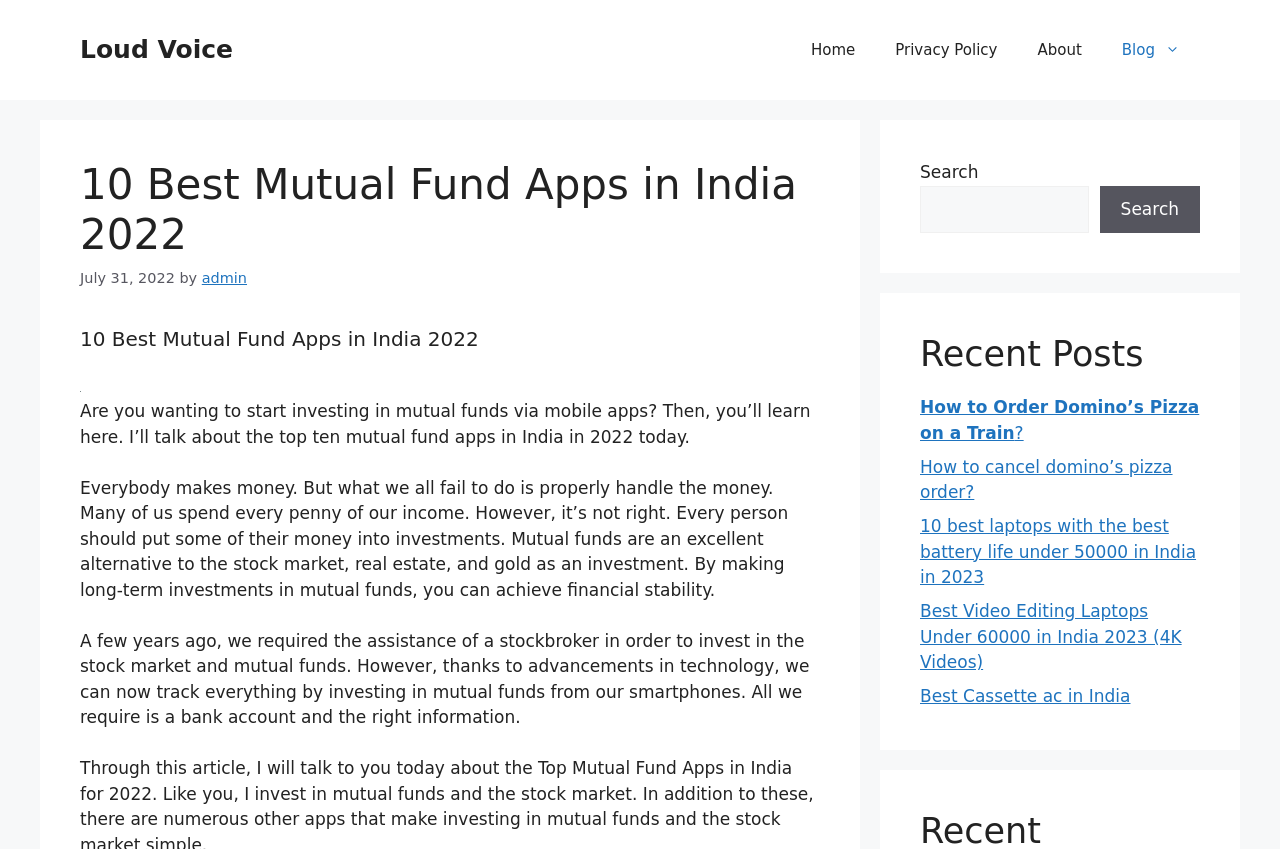Please specify the bounding box coordinates of the region to click in order to perform the following instruction: "Click the 'Home' link".

[0.618, 0.024, 0.684, 0.094]